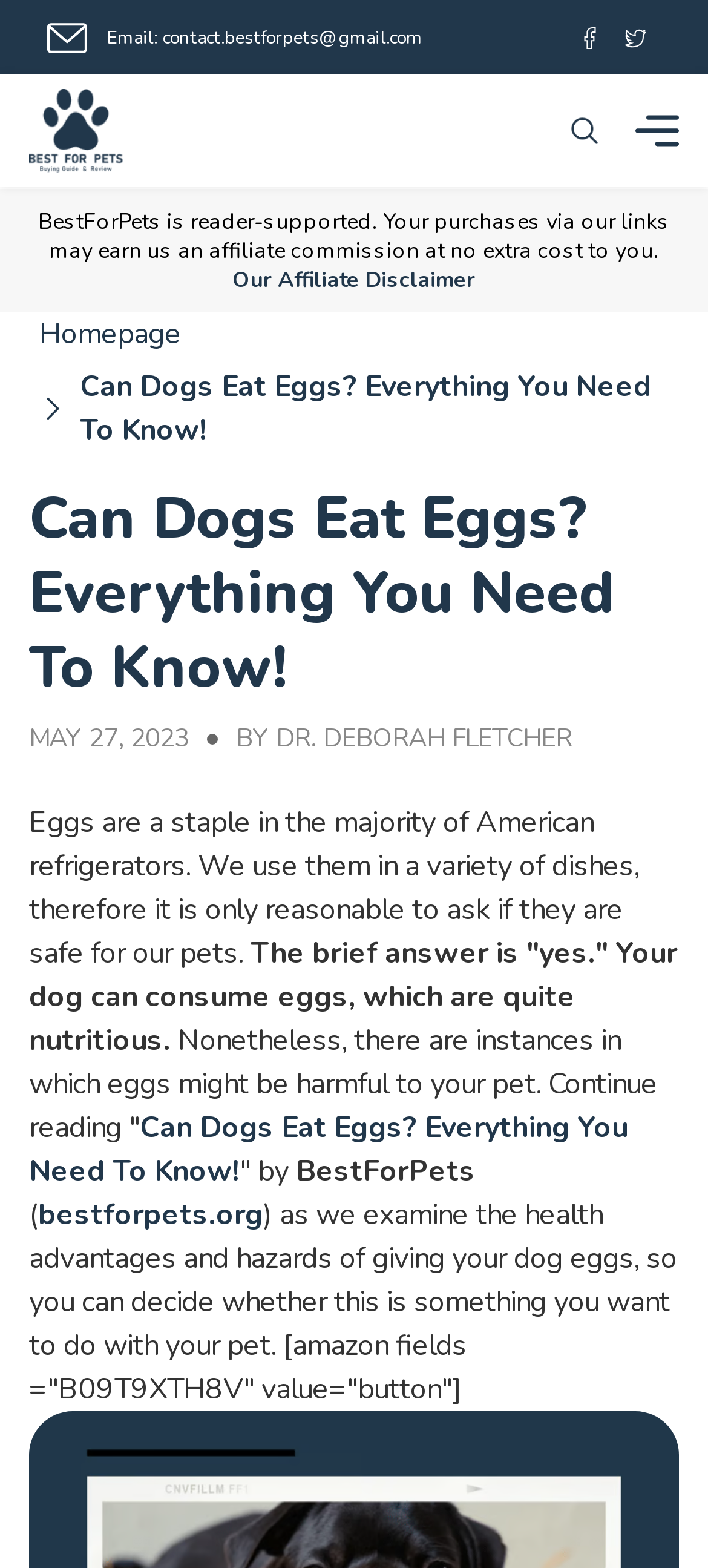Identify the bounding box coordinates of the clickable region to carry out the given instruction: "Read the article by Dr. Deborah Fletcher".

[0.333, 0.459, 0.808, 0.483]